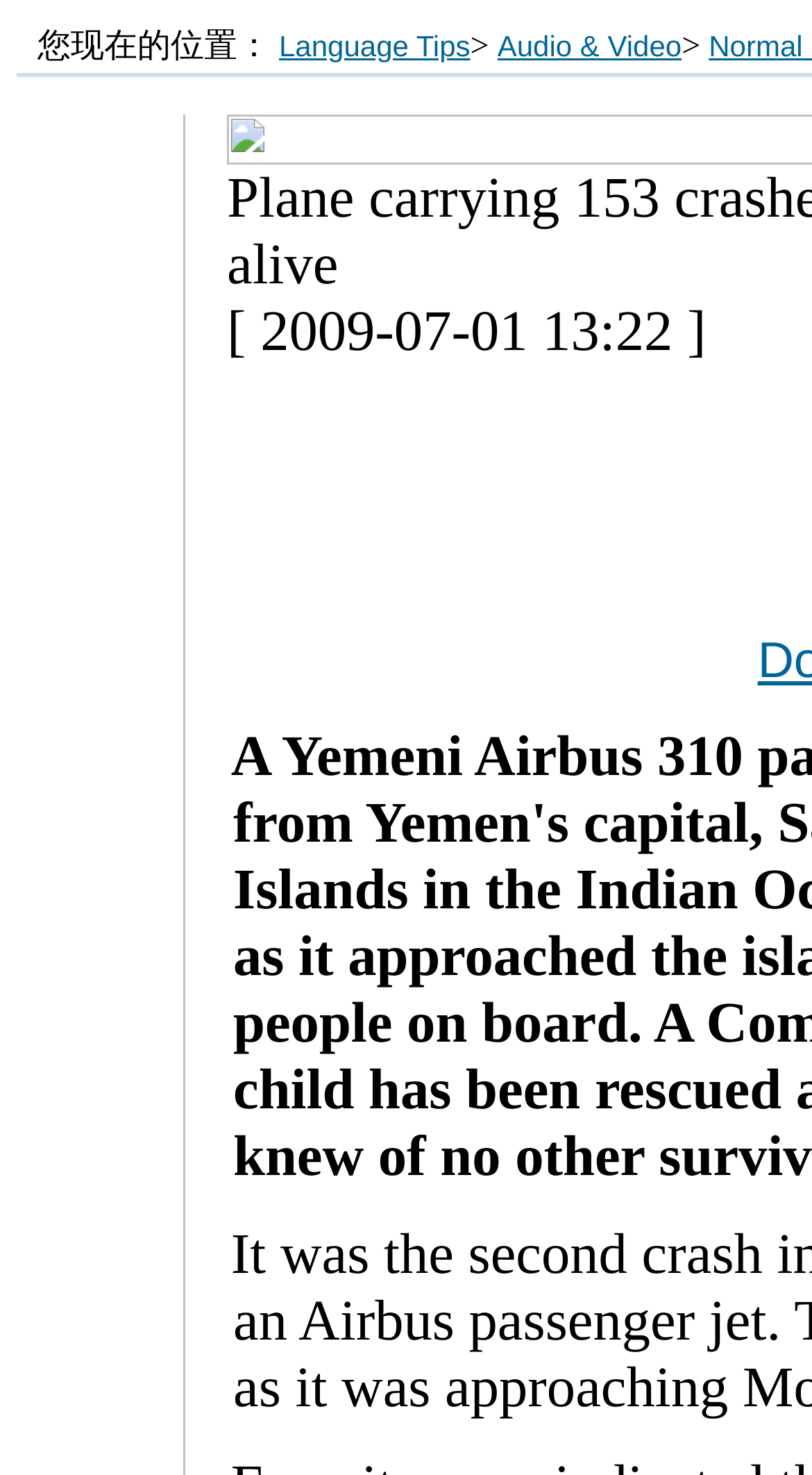Answer the question with a single word or phrase: 
What are the two links present on the top of the webpage?

Language Tips and Audio & Video